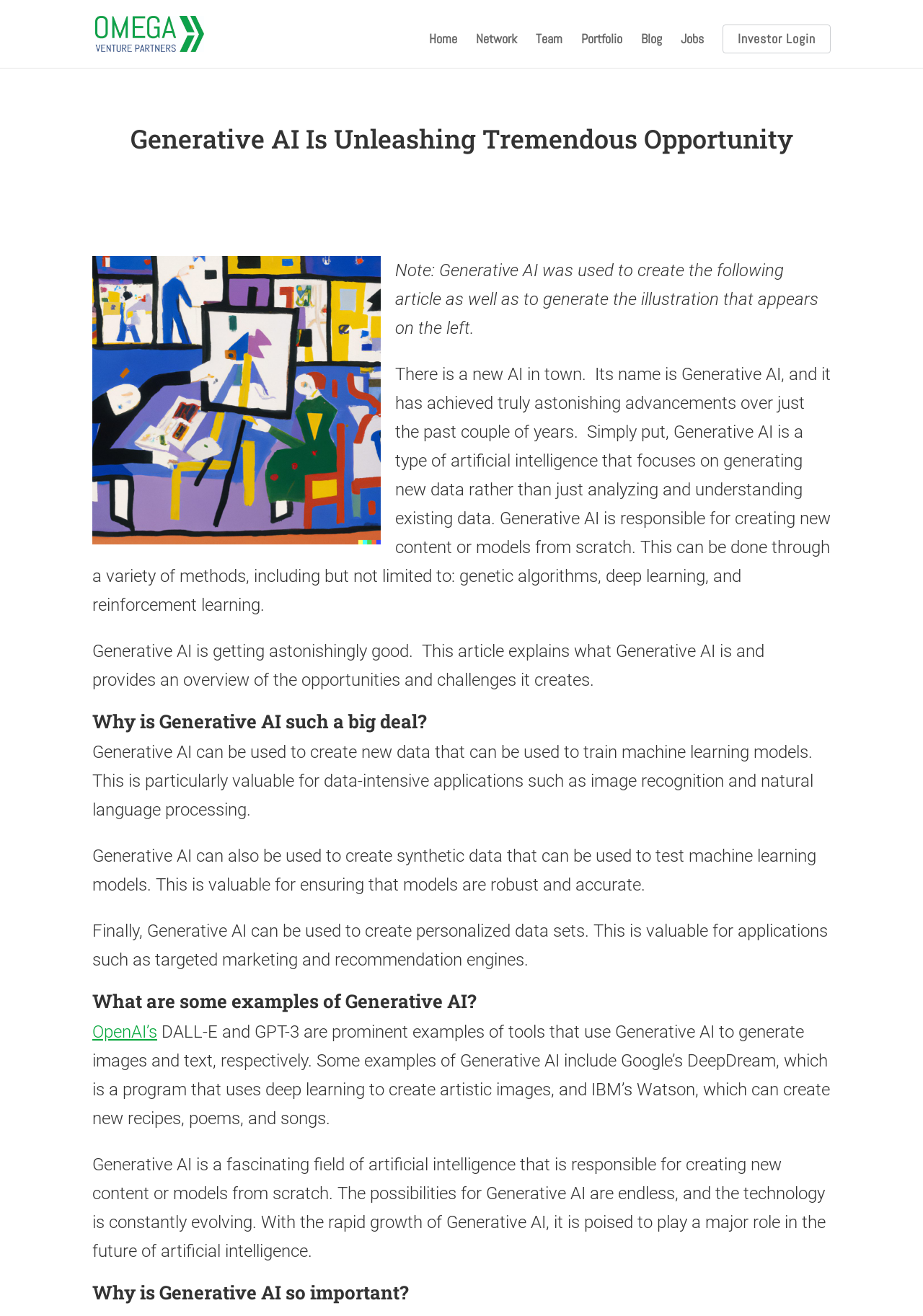Show the bounding box coordinates of the element that should be clicked to complete the task: "Click on the 'Home' link".

[0.465, 0.026, 0.495, 0.052]